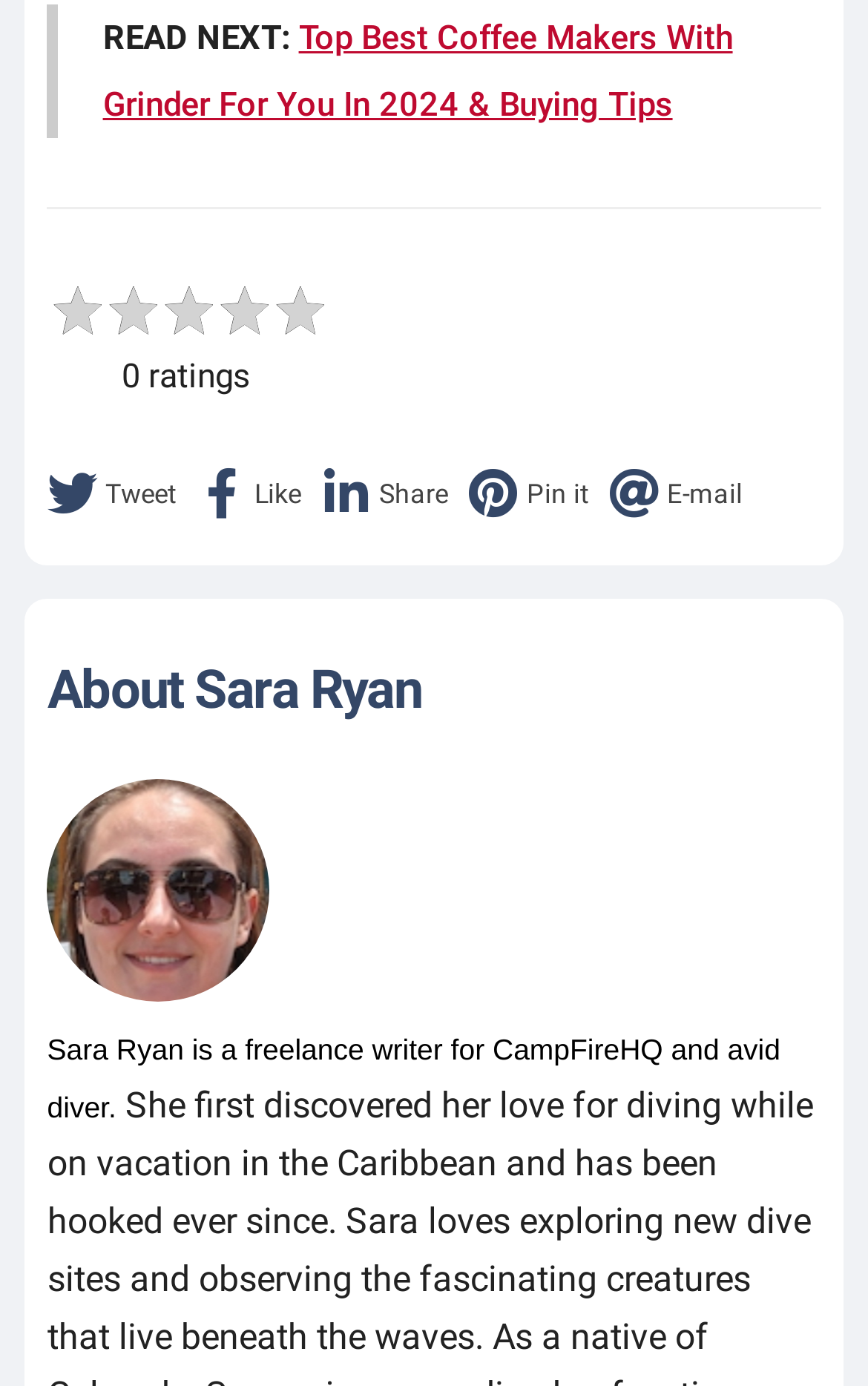Provide a short, one-word or phrase answer to the question below:
How many images are in the grid?

5